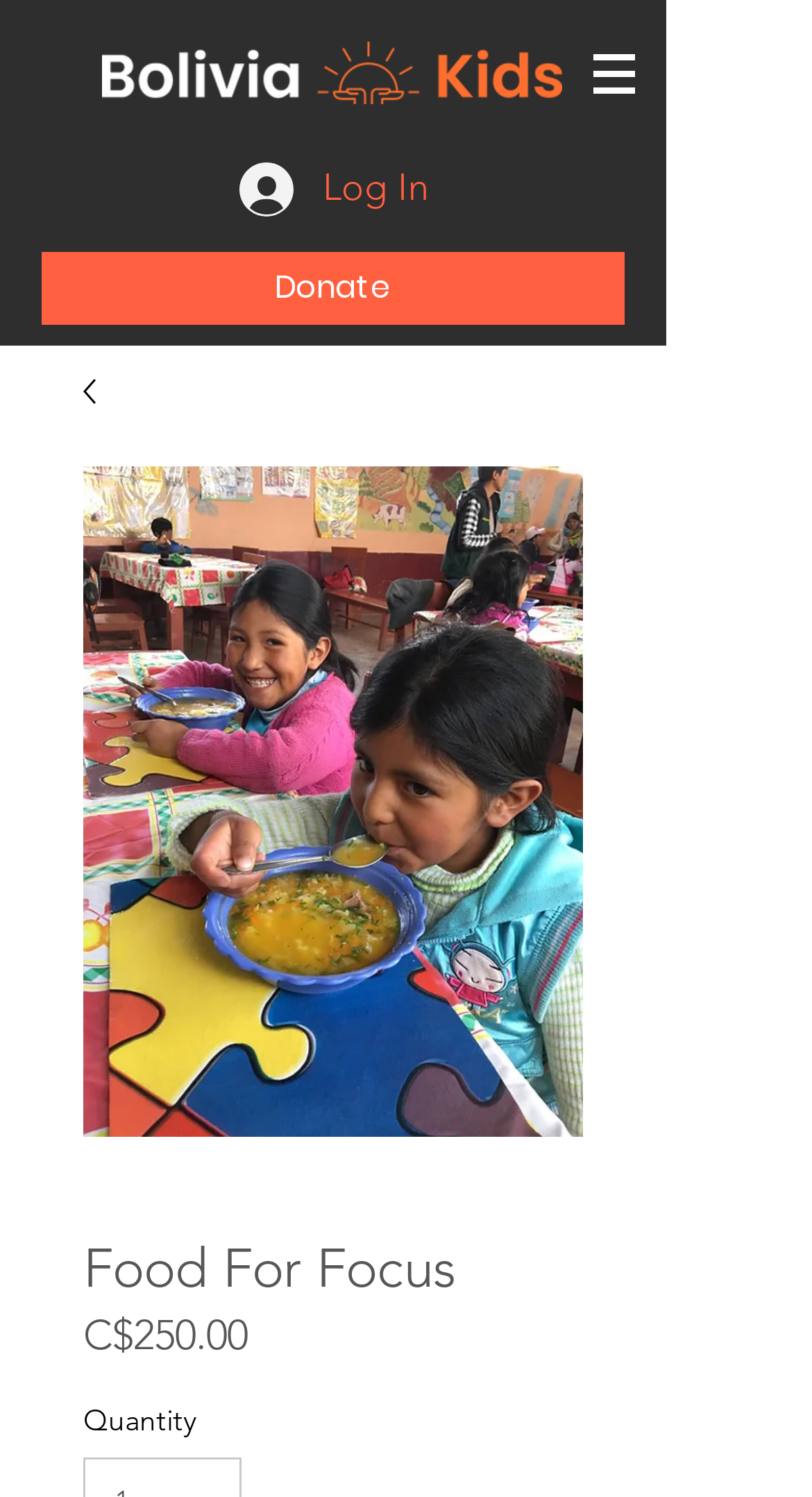What is the navigation menu called?
Answer the question with a thorough and detailed explanation.

The navigation menu is called 'Site', which is located at the top right corner of the webpage, and it has a button with a popup menu.